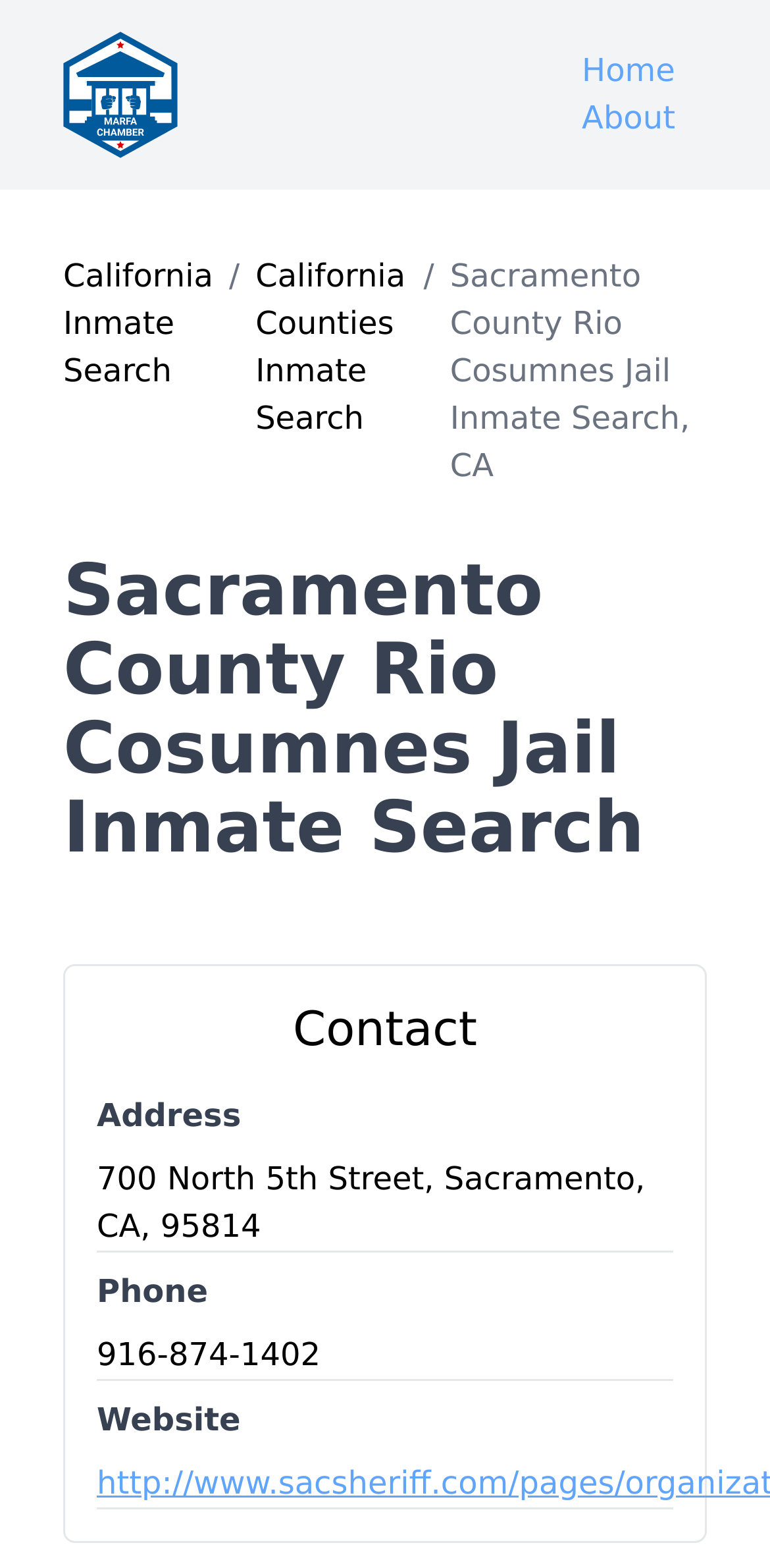What is the phone number of Sacramento County Rio Cosumnes Jail?
Can you give a detailed and elaborate answer to the question?

I found the phone number by looking at the 'Phone' section on the webpage, which is located below the 'Contact' heading. The phone number is written in a static text element.